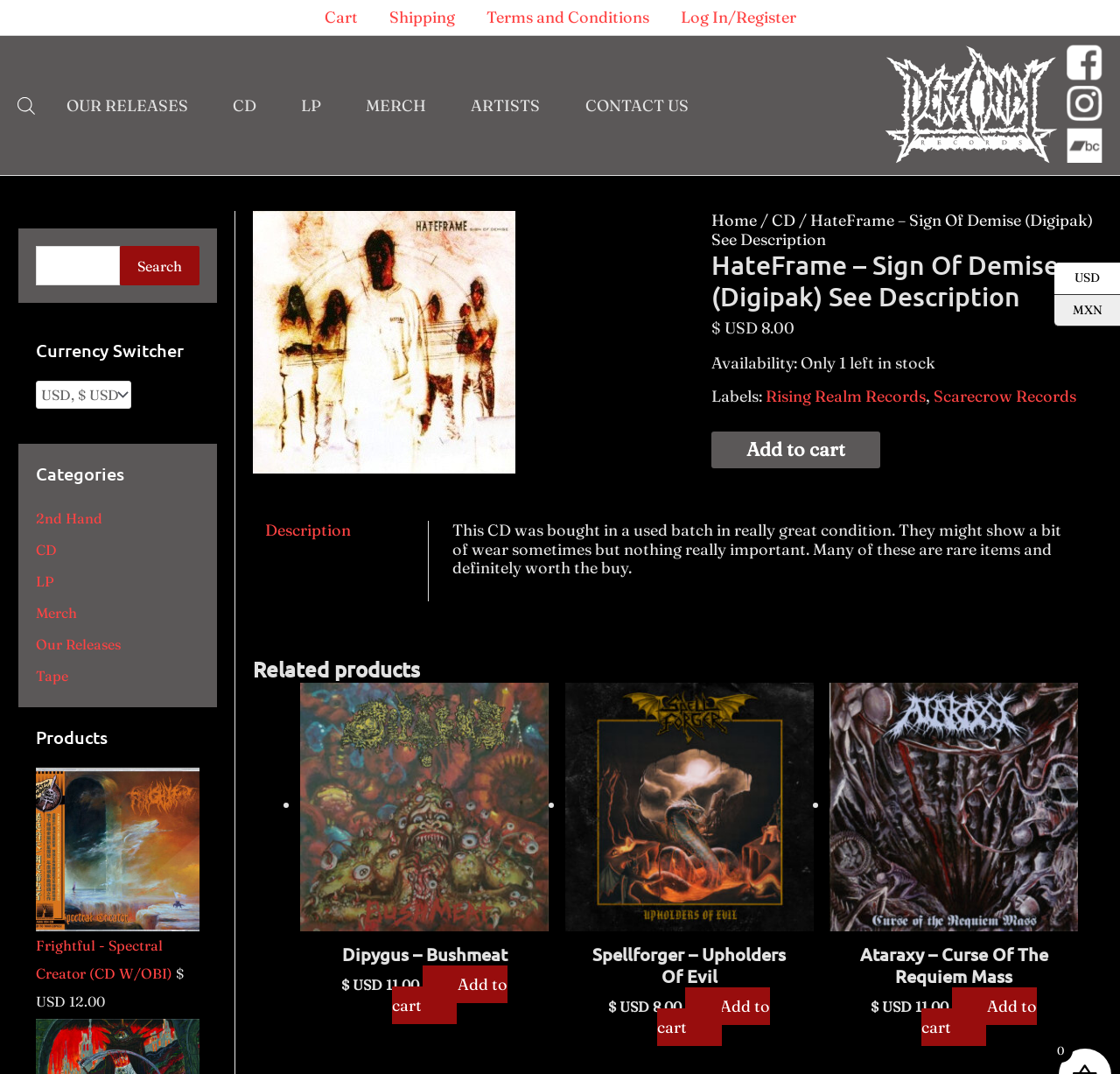Locate the bounding box coordinates of the UI element described by: "USD United States Dollars". The bounding box coordinates should consist of four float numbers between 0 and 1, i.e., [left, top, right, bottom].

[0.941, 0.244, 1.0, 0.274]